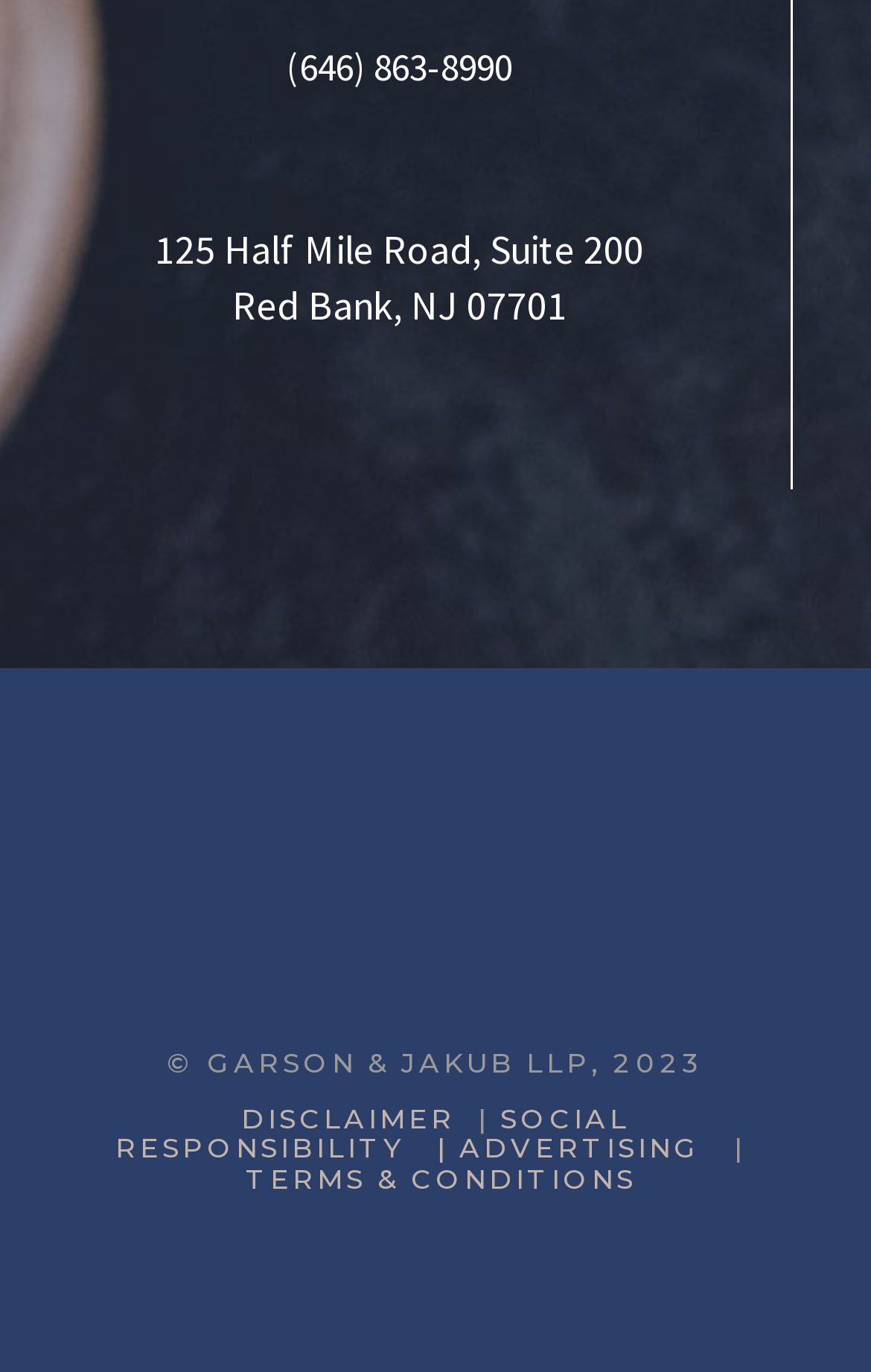Given the description "Accept", determine the bounding box of the corresponding UI element.

None